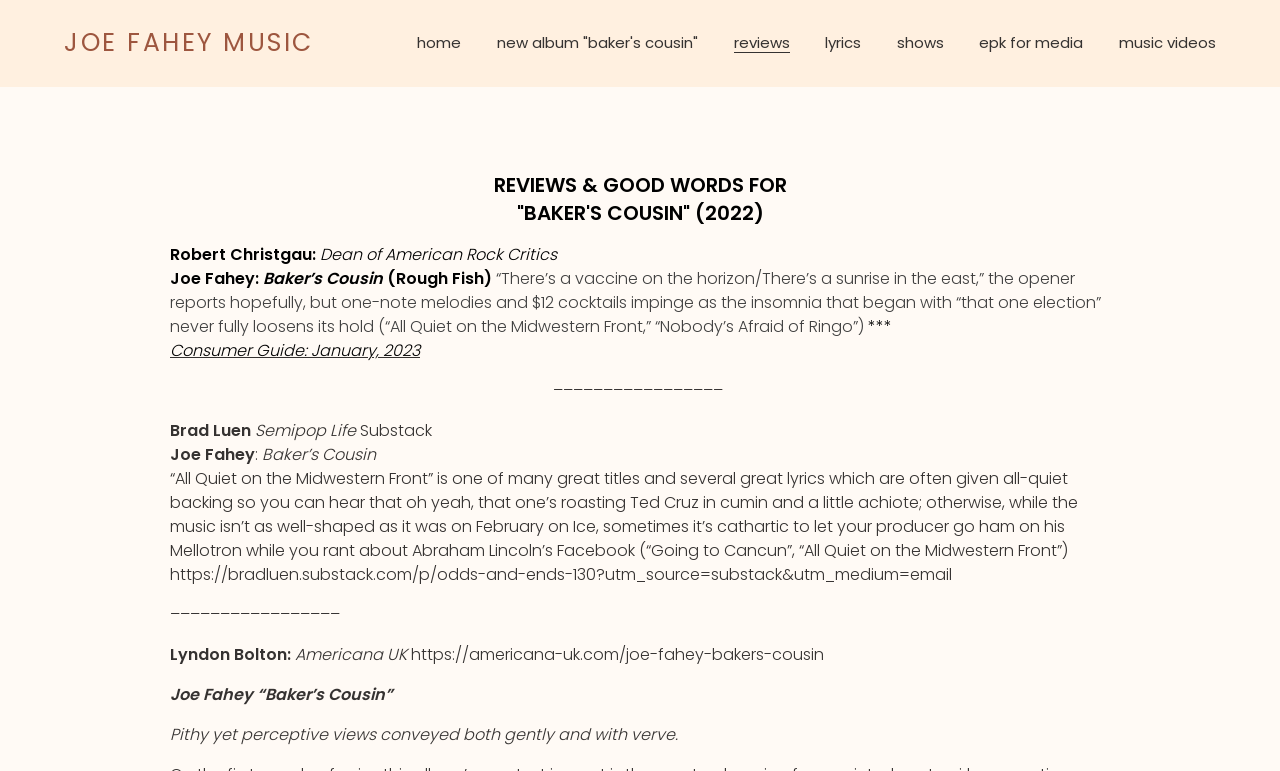Bounding box coordinates are specified in the format (top-left x, top-left y, bottom-right x, bottom-right y). All values are floating point numbers bounded between 0 and 1. Please provide the bounding box coordinate of the region this sentence describes: Music Videos

[0.874, 0.043, 0.95, 0.069]